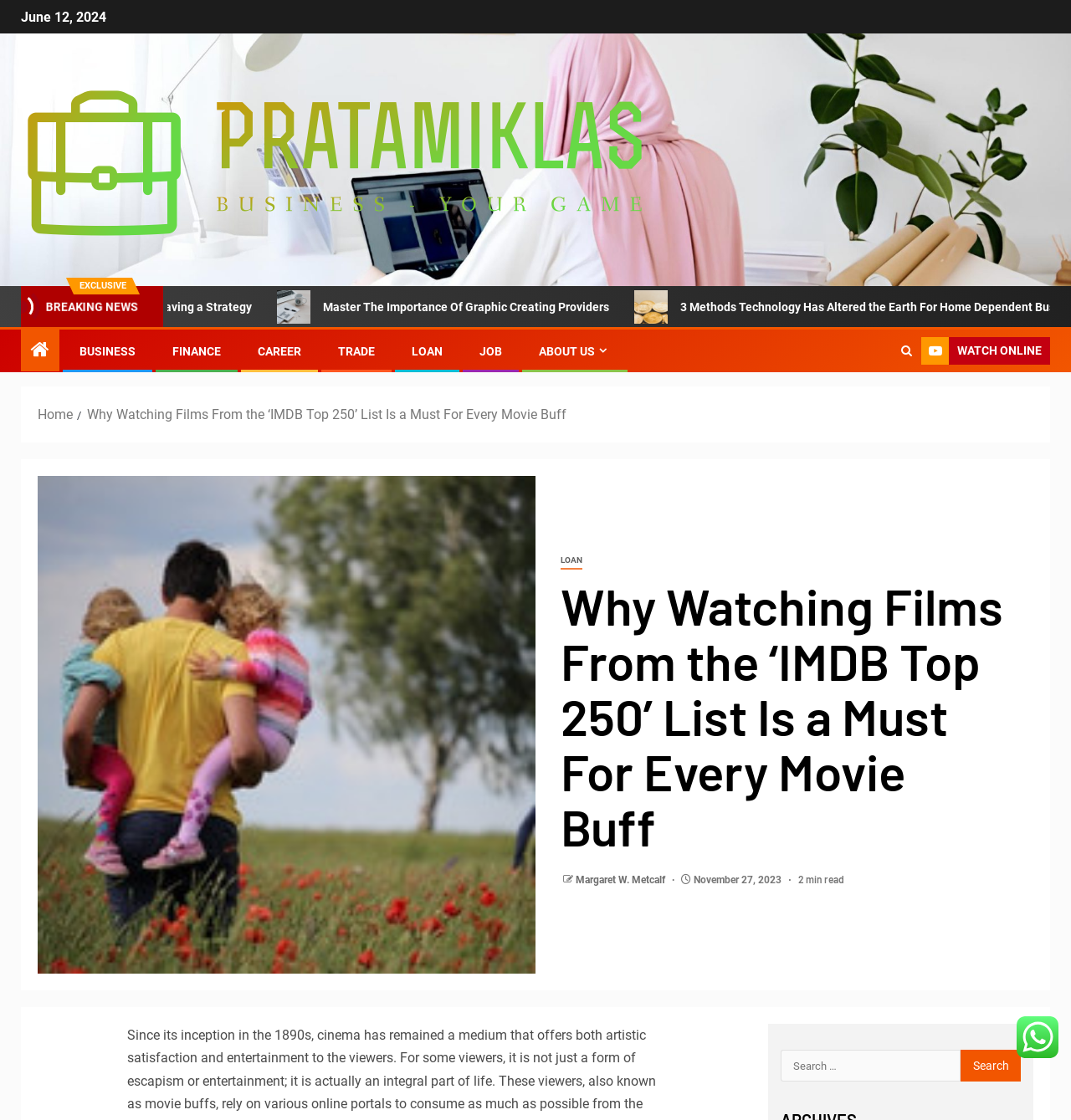Give a one-word or short phrase answer to the question: 
How long does it take to read the article?

2 min